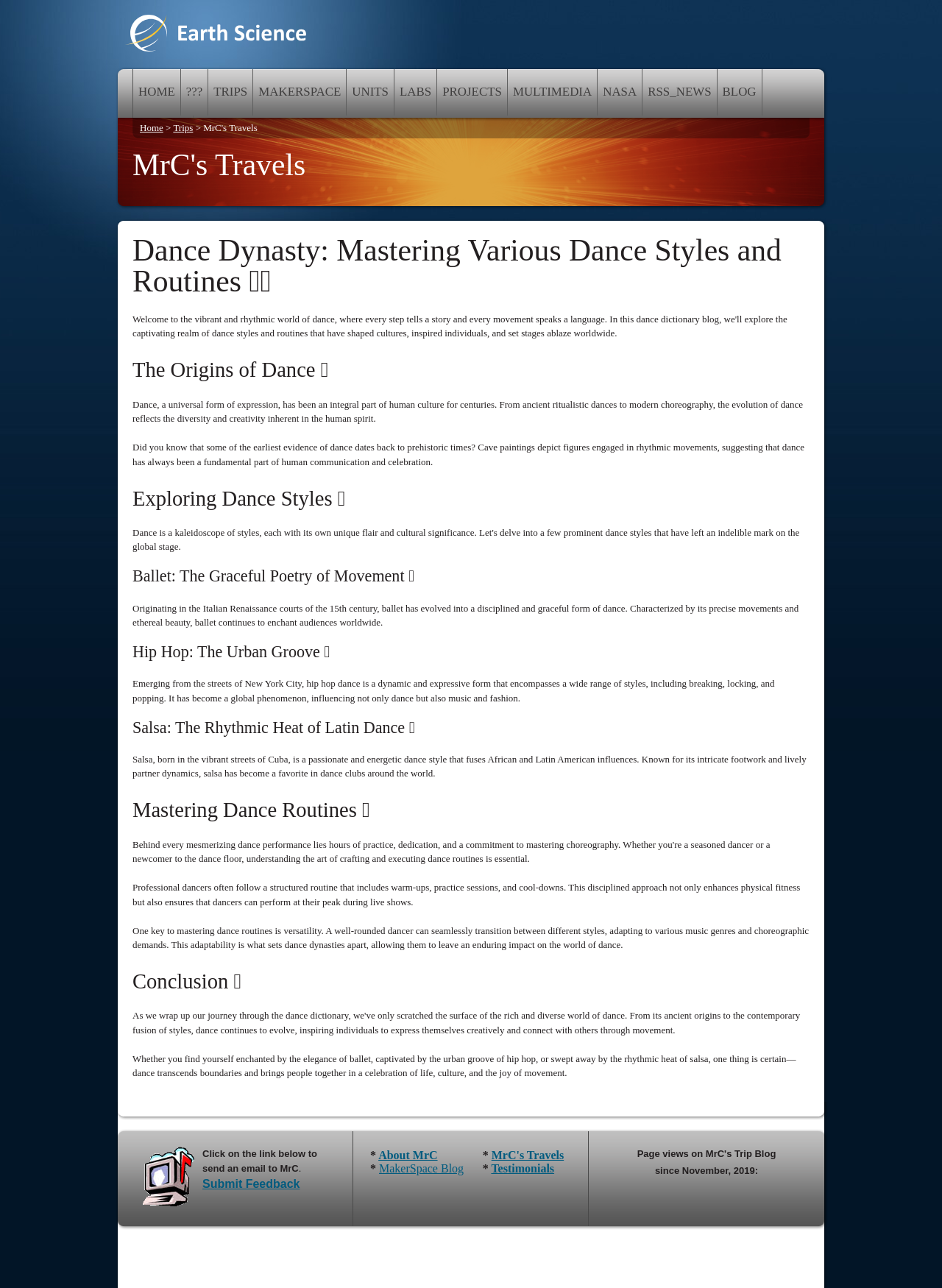How many links are in the navigation menu?
Based on the visual information, provide a detailed and comprehensive answer.

I counted the links in the navigation menu, which are HOME, ???, TRIPS, MAKERSPACE, UNITS, LABS, PROJECTS, MULTIMEDIA, NASA, RSS_NEWS, and BLOG.